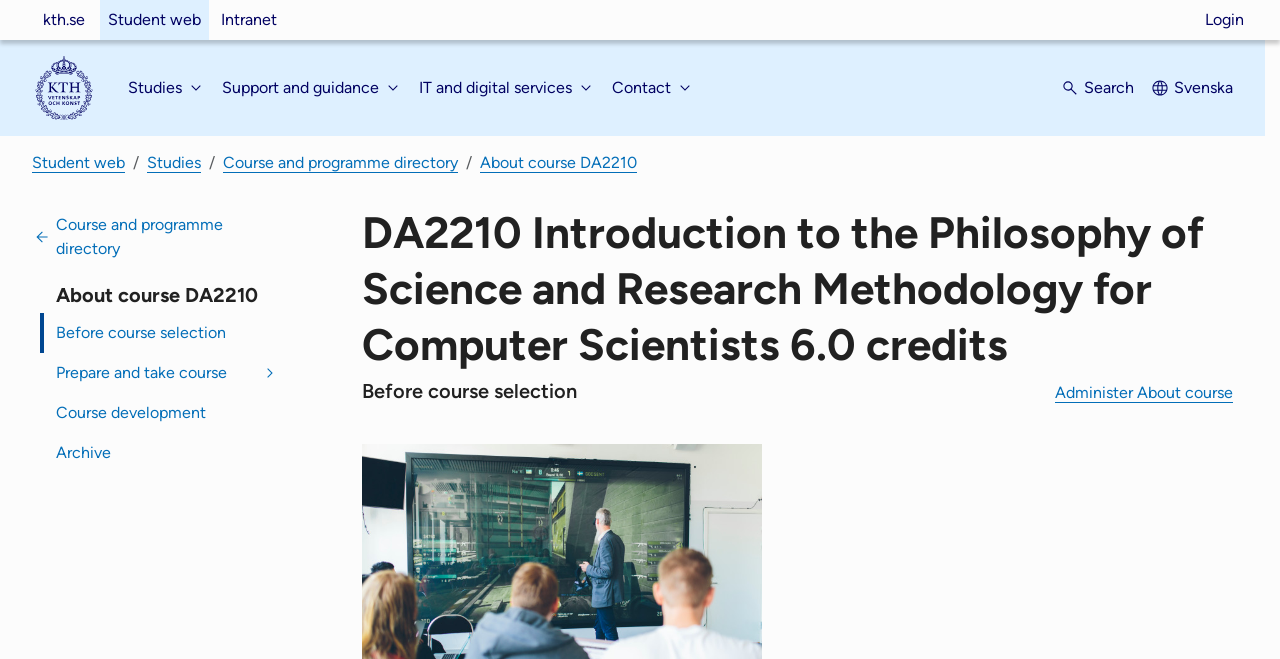Explain the webpage in detail, including its primary components.

This webpage is about KTH course information for DA2210. At the top left, there is a navigation menu with three links: "kth.se", "Student web", and "Intranet". To the right of this menu, there is a "Login" link. Below the navigation menu, there is a figure with an image that links to KTH's start page.

On the top right, there is a "Search" button and a link to switch to Swedish. Below this, there is a main menu with four buttons: "Studies", "Support and guidance", "IT and digital services", and "Contact".

The main content of the page is divided into two sections. The top section has a breadcrumb navigation menu with five links: "Student web", "Studies", "Course and programme directory", "About course DA2210", and another "Course and programme directory" link. Below this, there is a heading "About course DA2210" and four links: "Before course selection", "Prepare and take course", "Course development", and "Archive".

The bottom section has a header with a long title "DA2210 Introduction to the Philosophy of Science and Research Methodology for Computer Scientists 6.0 credits Before course selection". Below this, there is a link to "Administer About course".